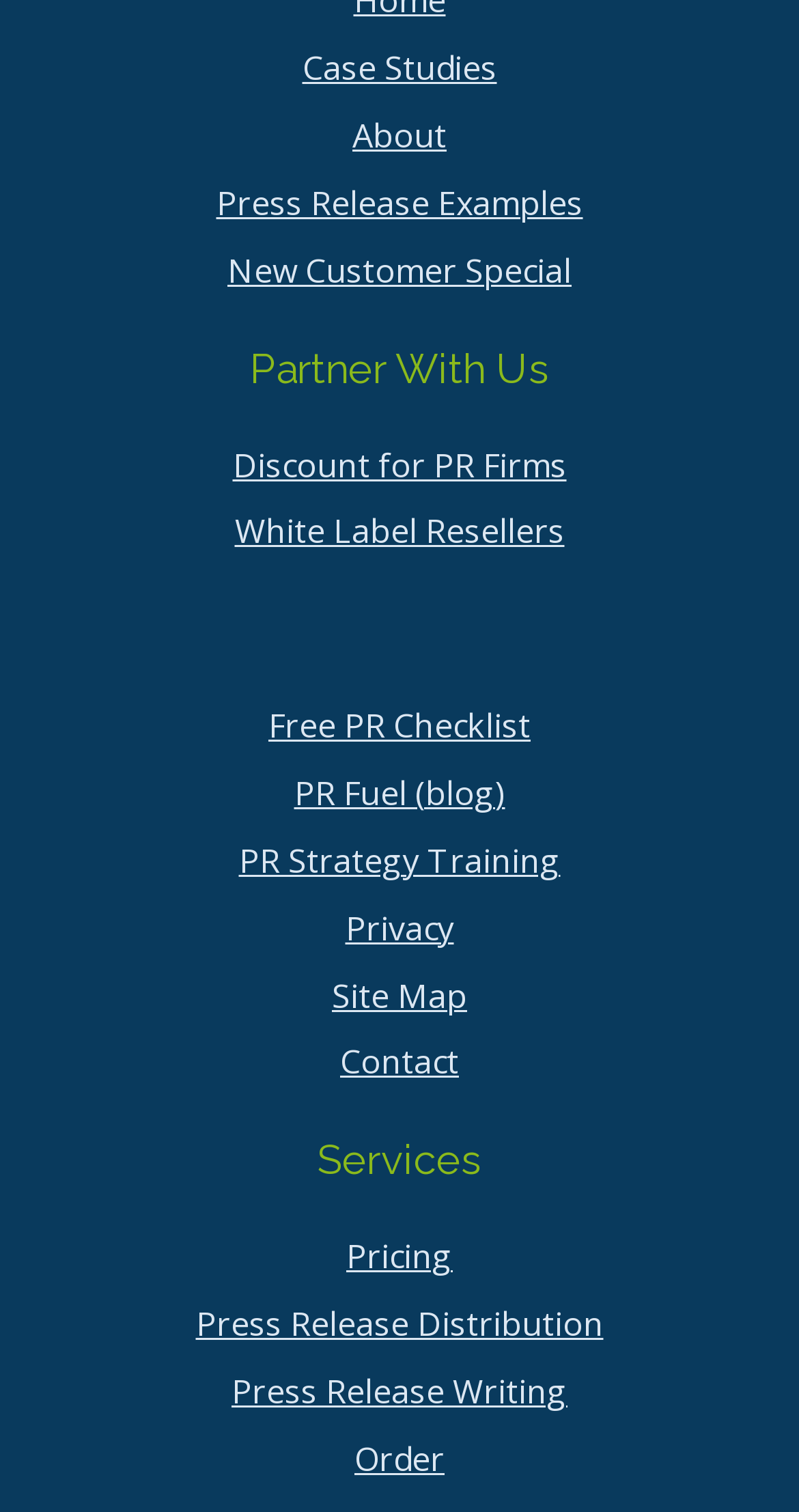Identify the bounding box coordinates for the UI element described as: "Discount for PR Firms".

[0.115, 0.285, 0.885, 0.33]